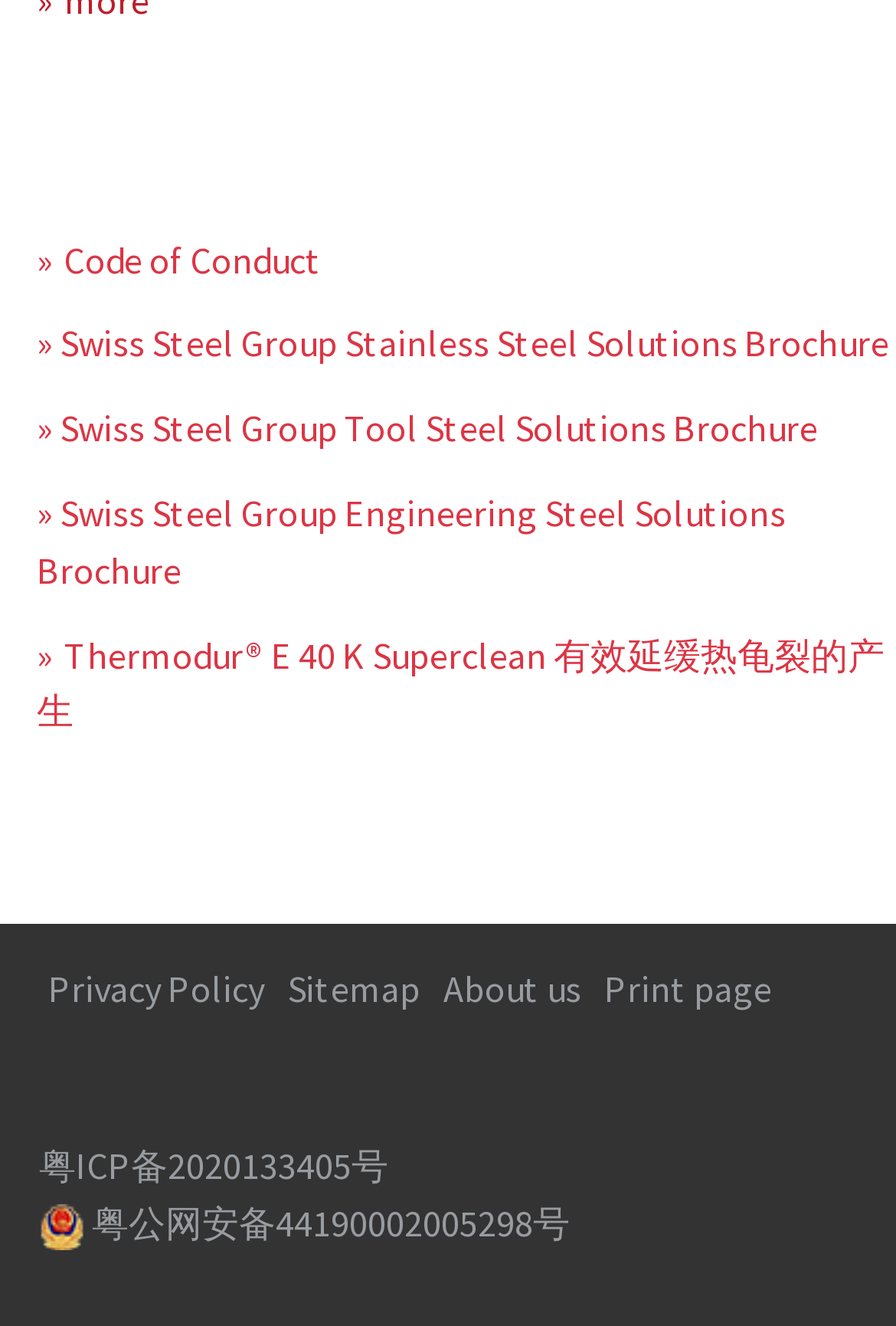For the given element description Sitemap, determine the bounding box coordinates of the UI element. The coordinates should follow the format (top-left x, top-left y, bottom-right x, bottom-right y) and be within the range of 0 to 1.

[0.308, 0.728, 0.482, 0.763]